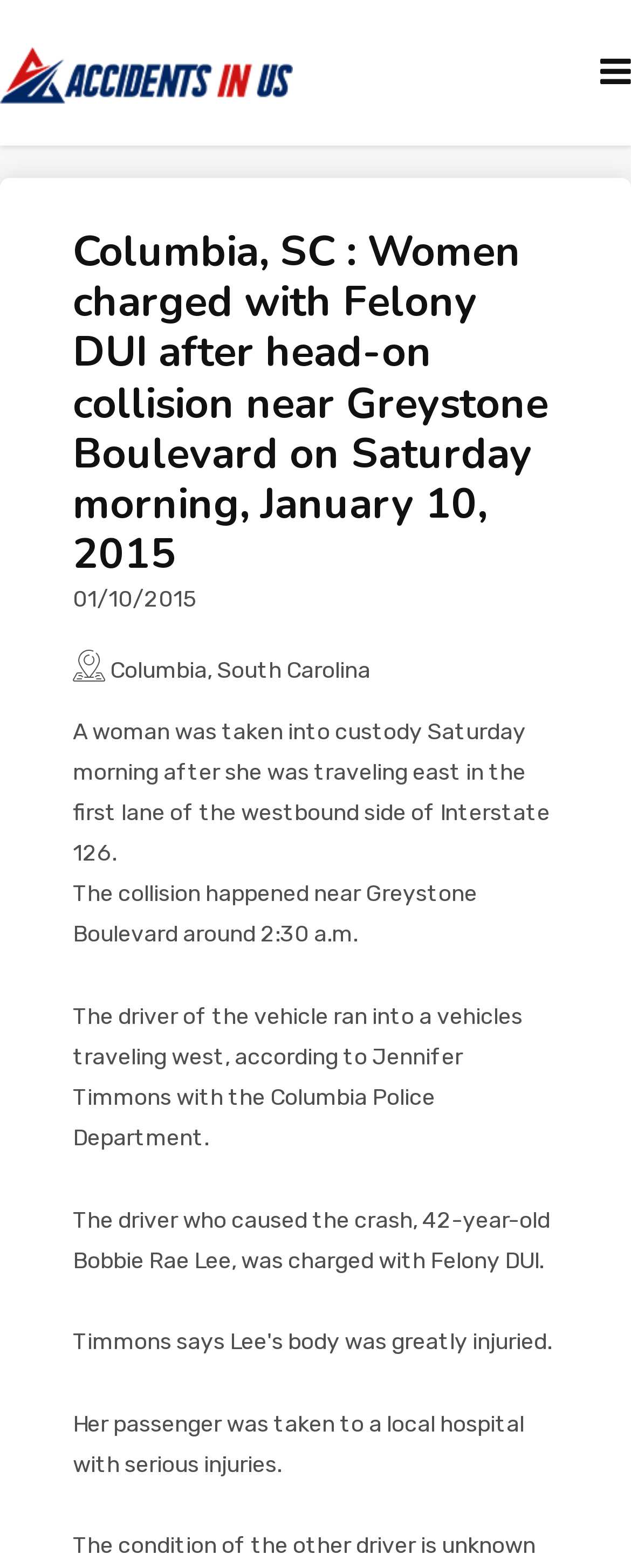Please provide a comprehensive answer to the question based on the screenshot: Where did the accident occur?

I found the location of the accident by reading the static text element with the content 'The collision happened near Greystone Boulevard around 2:30 a.m.' which provides the details of the accident.